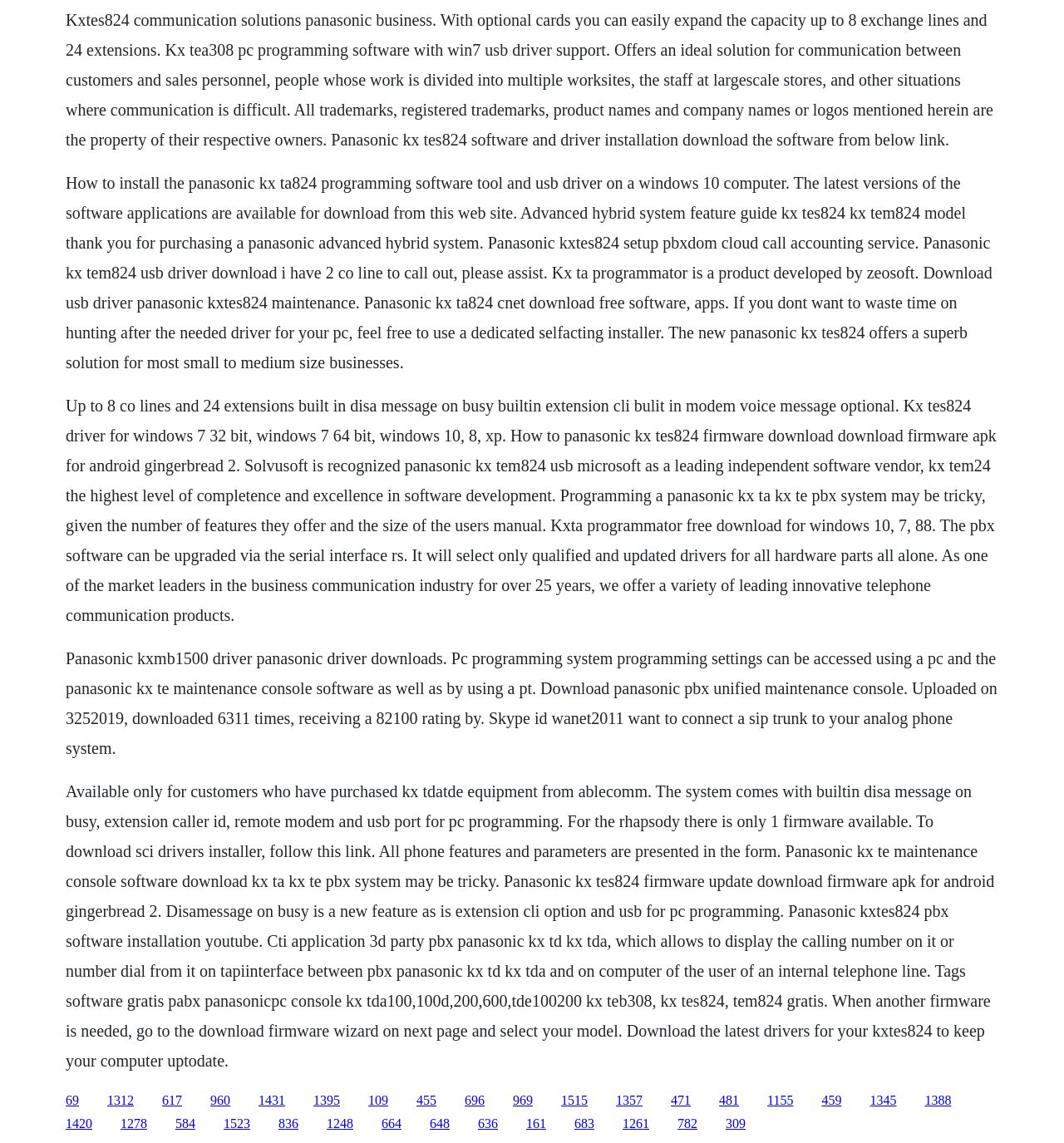Point out the bounding box coordinates of the section to click in order to follow this instruction: "Click the '617' link".

[0.152, 0.956, 0.171, 0.968]